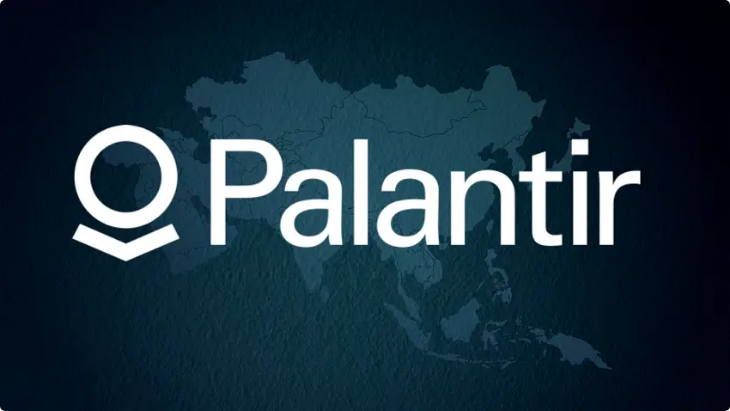Offer a detailed explanation of the image's components.

The image showcases the prominent branding of Palantir Technologies, set against a subtle background map of Asia. The stylized logo features a circular symbol with an arrow pointing downward, representing the company's focus on data analytics and technology solutions. The name "Palantir" is displayed in bold, modern typography, emphasizing the company's identity in the tech landscape. This image is associated with Palantir's strategic venture into Asia, highlighted by their joint initiative with Japan's Sompo Holdings Inc., which aims to enhance cybersecurity and healthcare services through innovative data solutions. The visual elements reflect Palantir's commitment to expanding its influence and operations in the Asian market.